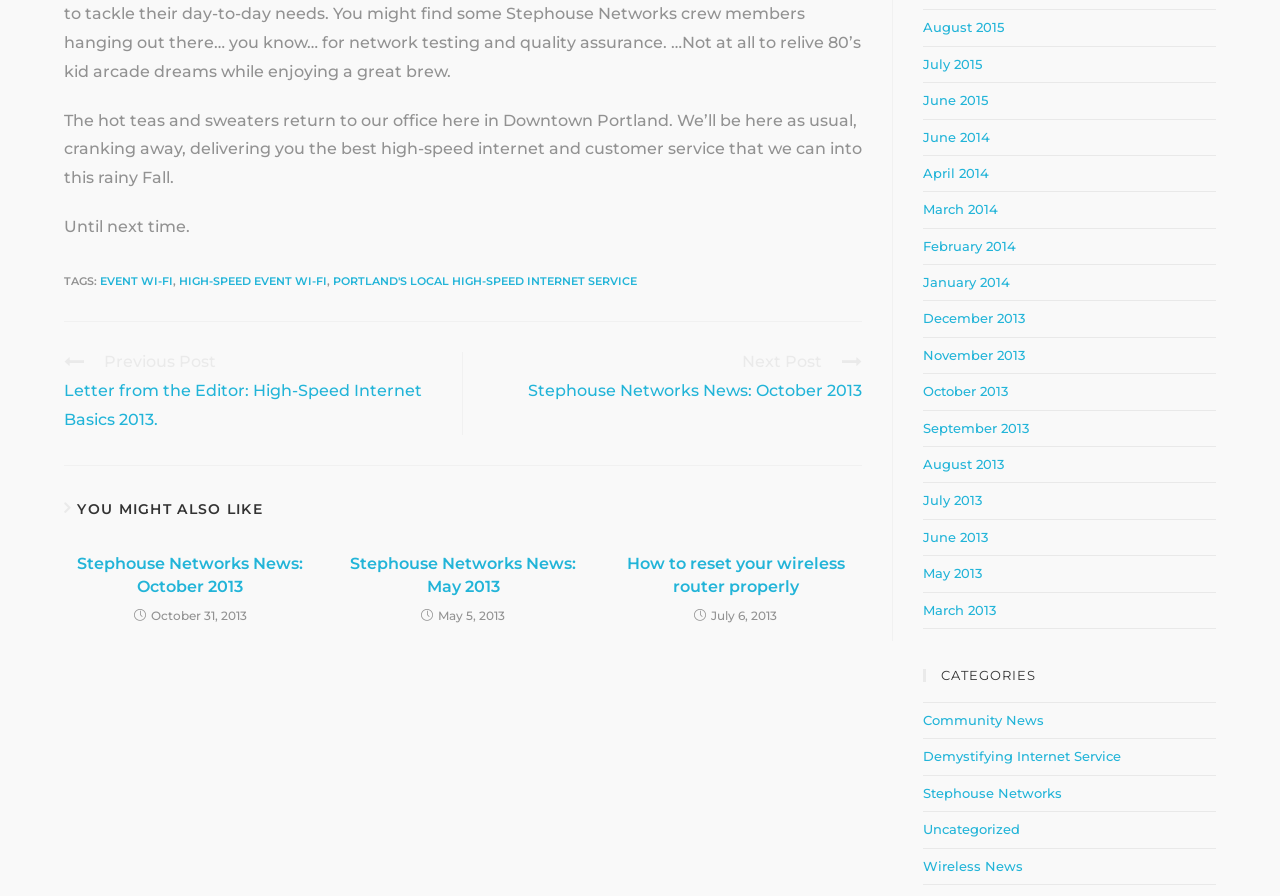Identify and provide the bounding box for the element described by: "Kitchen Stove Hood Ideas".

None